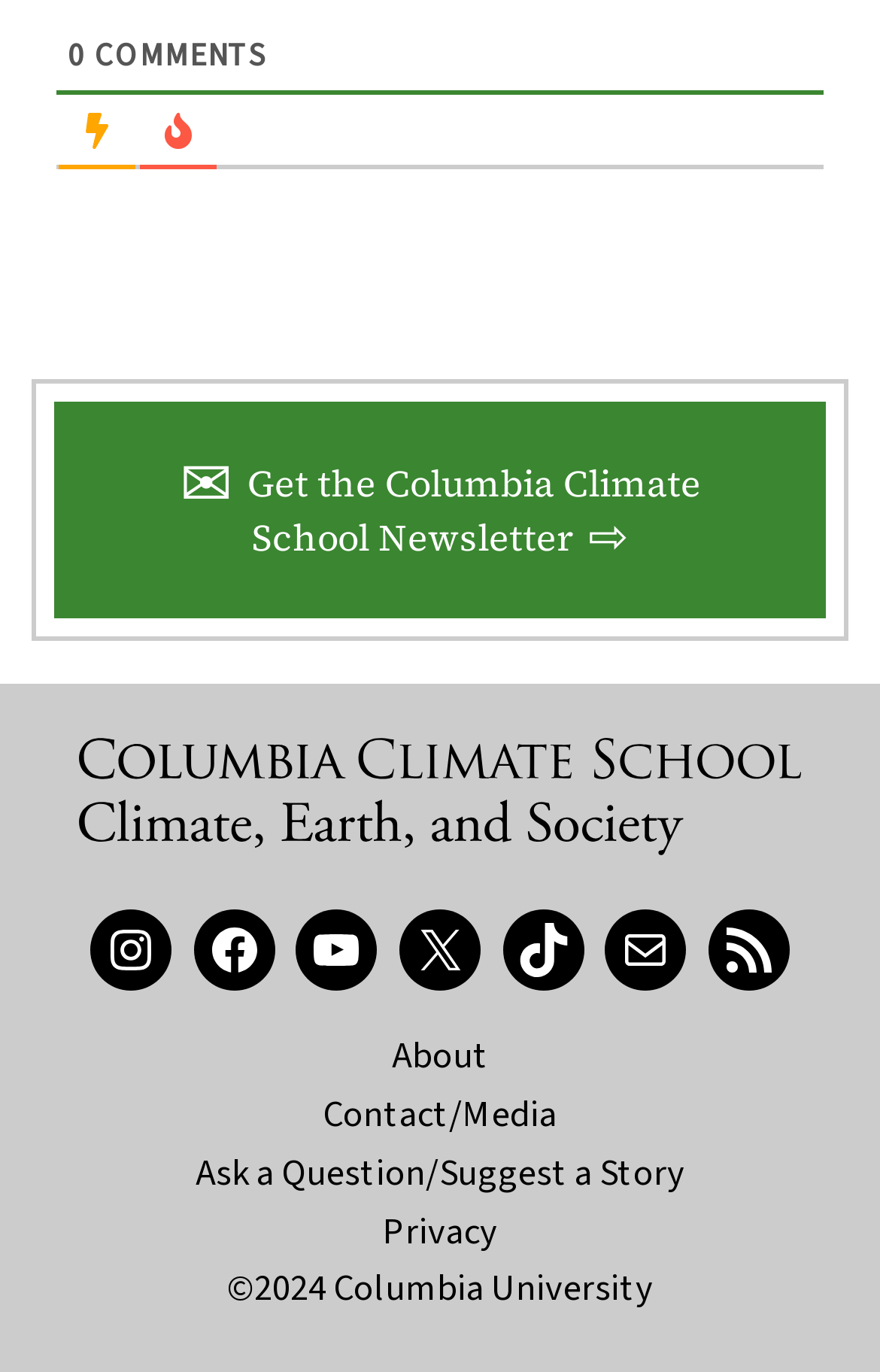Find the bounding box coordinates of the element to click in order to complete the given instruction: "Contact the Columbia Climate School."

[0.367, 0.793, 0.633, 0.83]